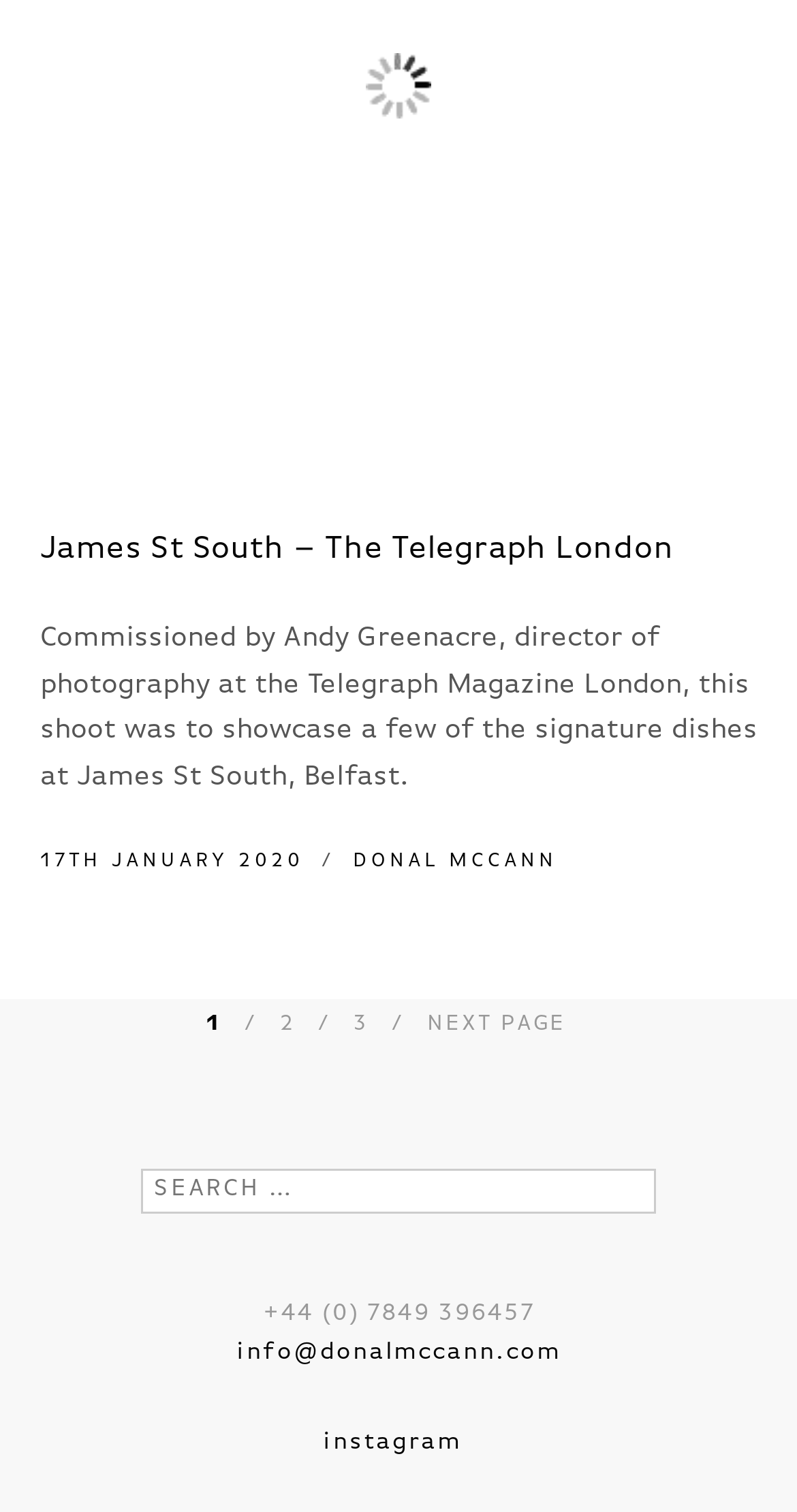What is the date of the post?
Please respond to the question with a detailed and well-explained answer.

The date of the post can be found in the link element below the text, which reads '17TH JANUARY 2020'.